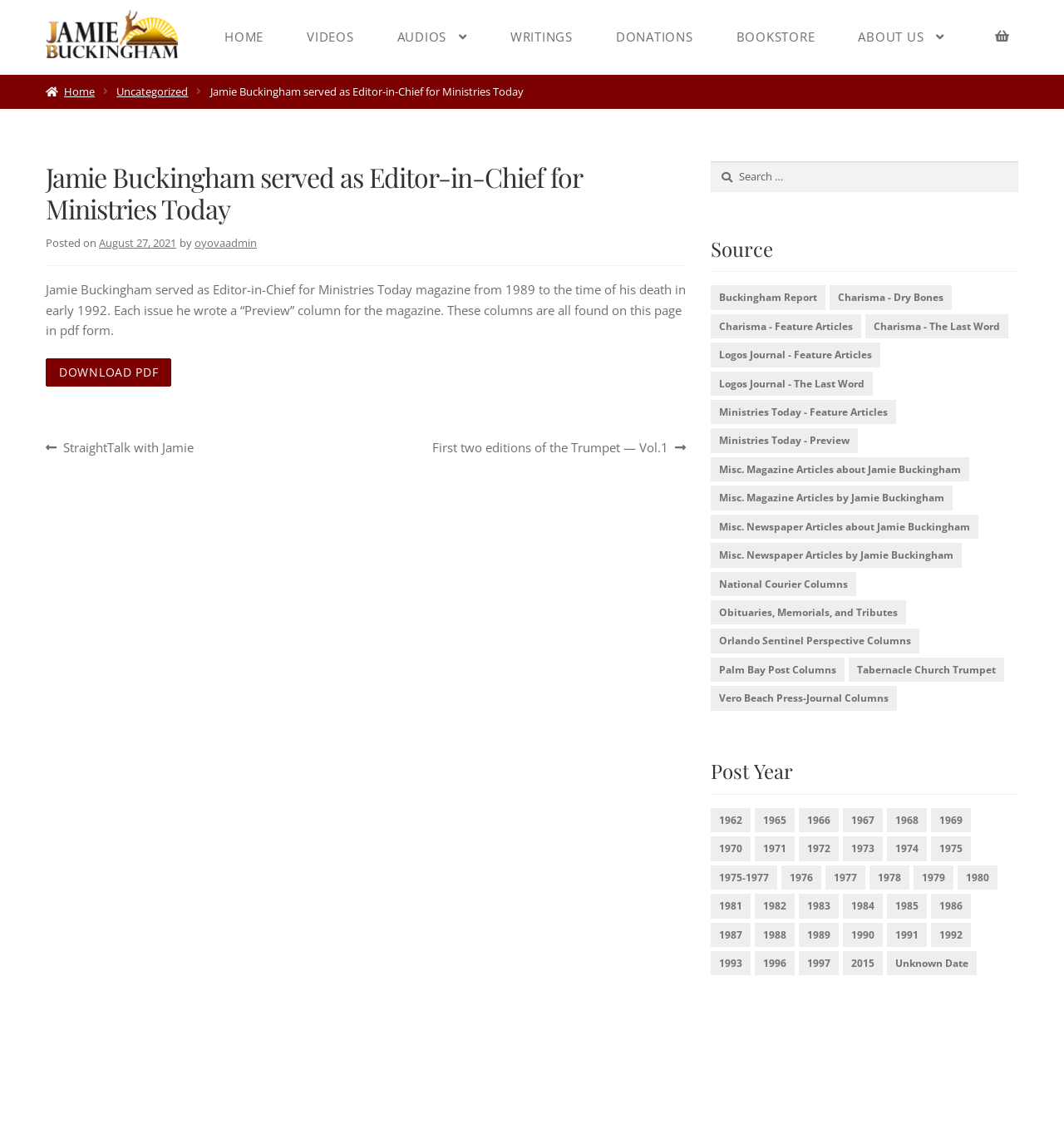Bounding box coordinates are specified in the format (top-left x, top-left y, bottom-right x, bottom-right y). All values are floating point numbers bounded between 0 and 1. Please provide the bounding box coordinate of the region this sentence describes: National Courier Columns

[0.668, 0.504, 0.805, 0.526]